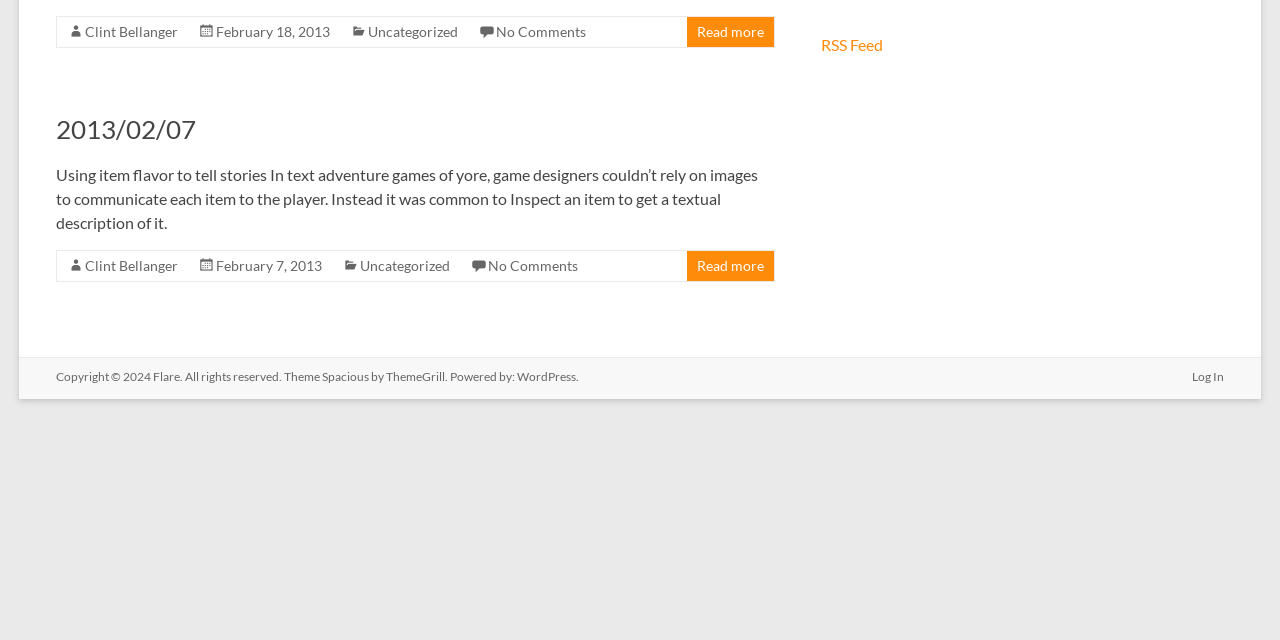Using the element description: "Read more", determine the bounding box coordinates for the specified UI element. The coordinates should be four float numbers between 0 and 1, [left, top, right, bottom].

[0.545, 0.402, 0.597, 0.428]